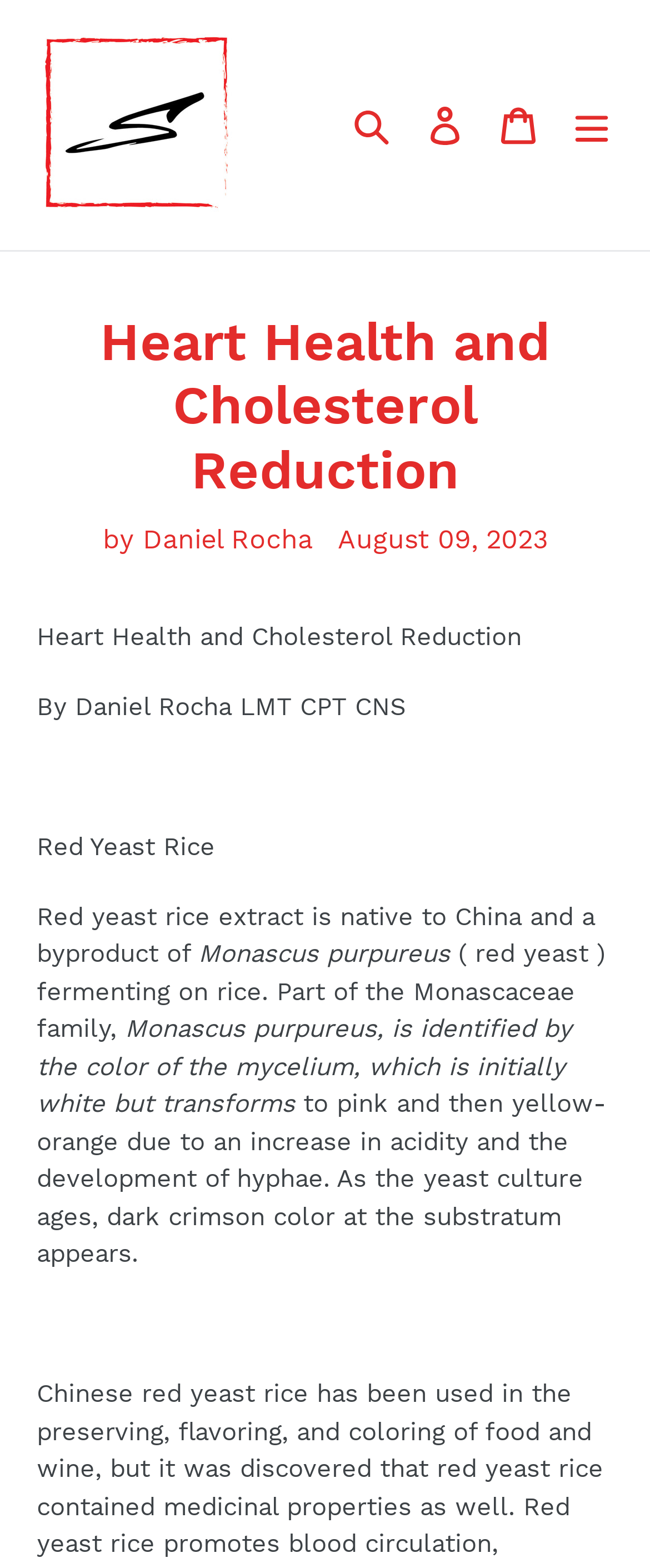Identify the bounding box for the described UI element. Provide the coordinates in (top-left x, top-left y, bottom-right x, bottom-right y) format with values ranging from 0 to 1: alt="SyRoc Lifestyle"

[0.056, 0.016, 0.364, 0.144]